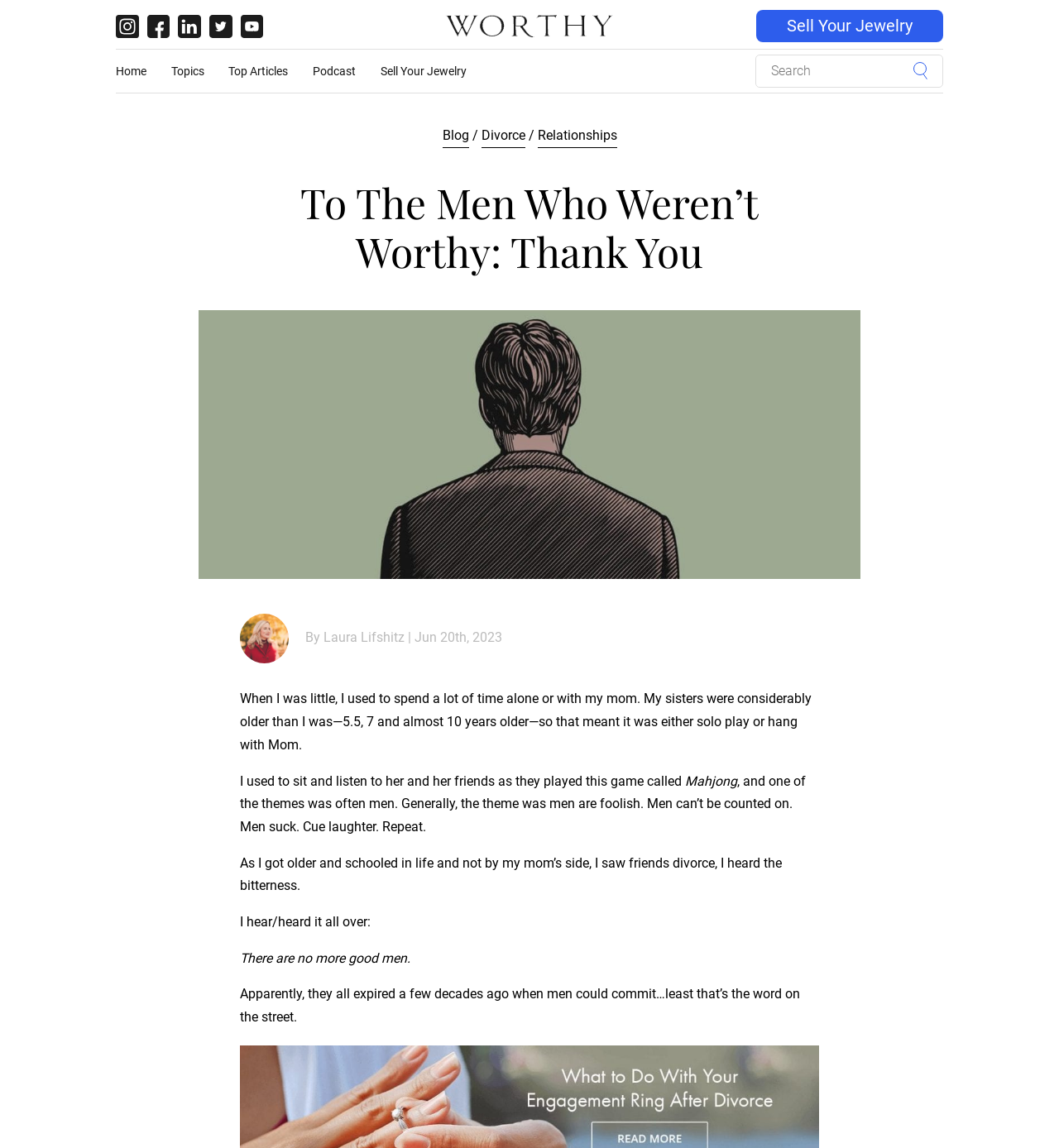What game did the author's mom and her friends play?
Using the image as a reference, give a one-word or short phrase answer.

Mahjong